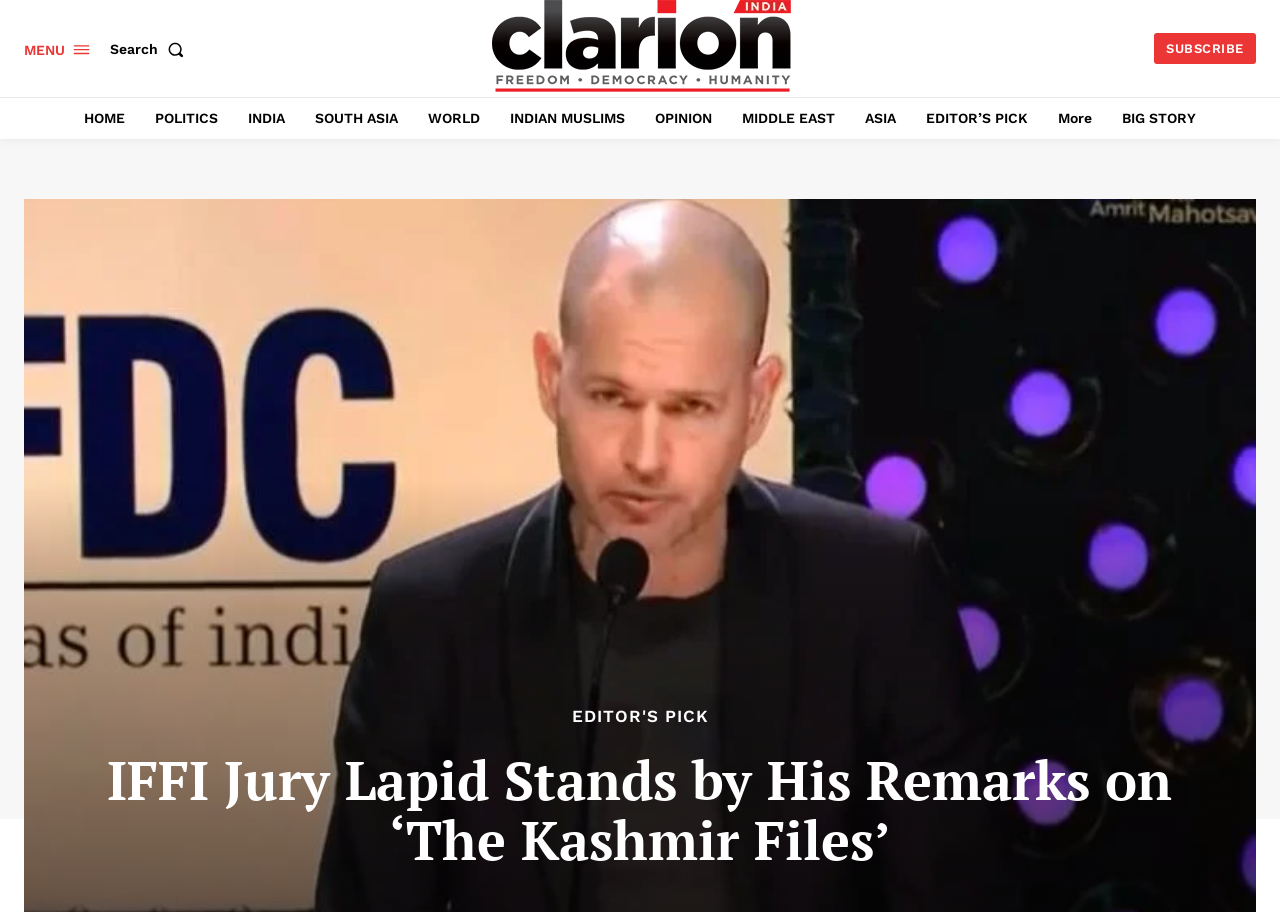What are the categories available on the website?
Based on the visual details in the image, please answer the question thoroughly.

The question is asking about the categories available on the website. By analyzing the webpage content, we can find a list of categories such as 'Politics', 'India', 'South Asia', etc. which are likely to be categories or sections of the website.